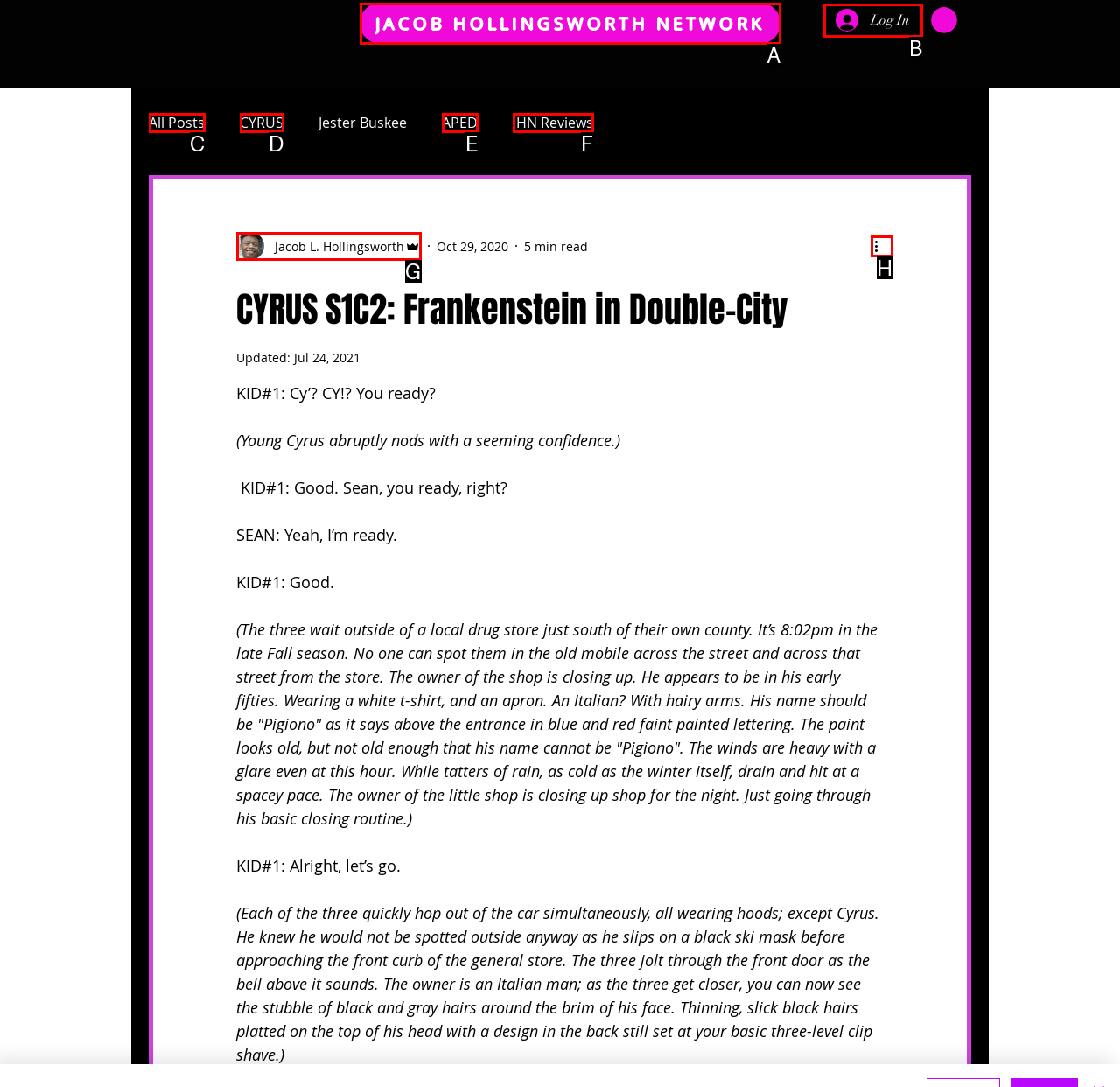To execute the task: Click the 'More actions' button, which one of the highlighted HTML elements should be clicked? Answer with the option's letter from the choices provided.

H